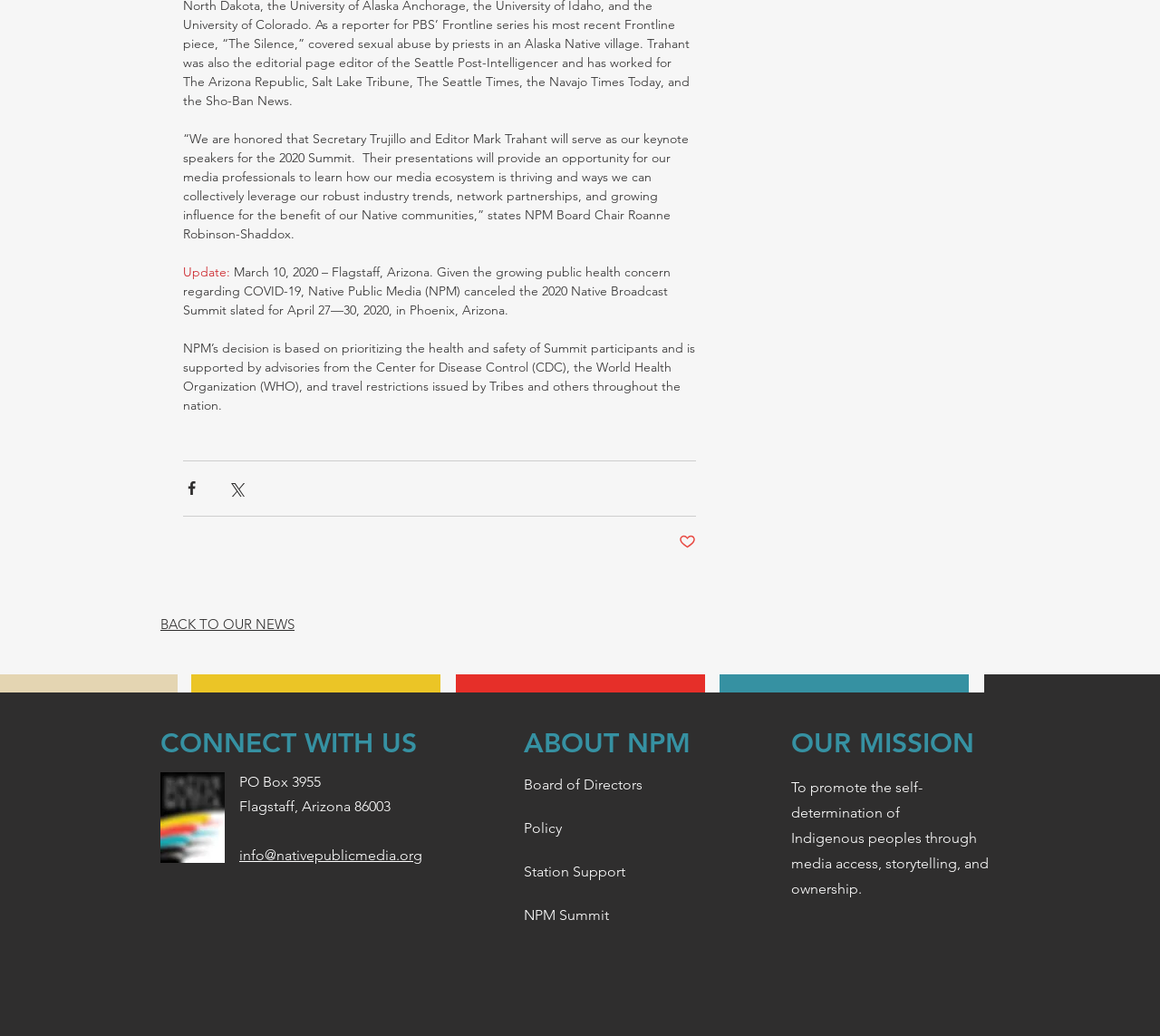Identify the bounding box coordinates of the specific part of the webpage to click to complete this instruction: "Connect with NPM on Twitter".

[0.138, 0.977, 0.159, 1.0]